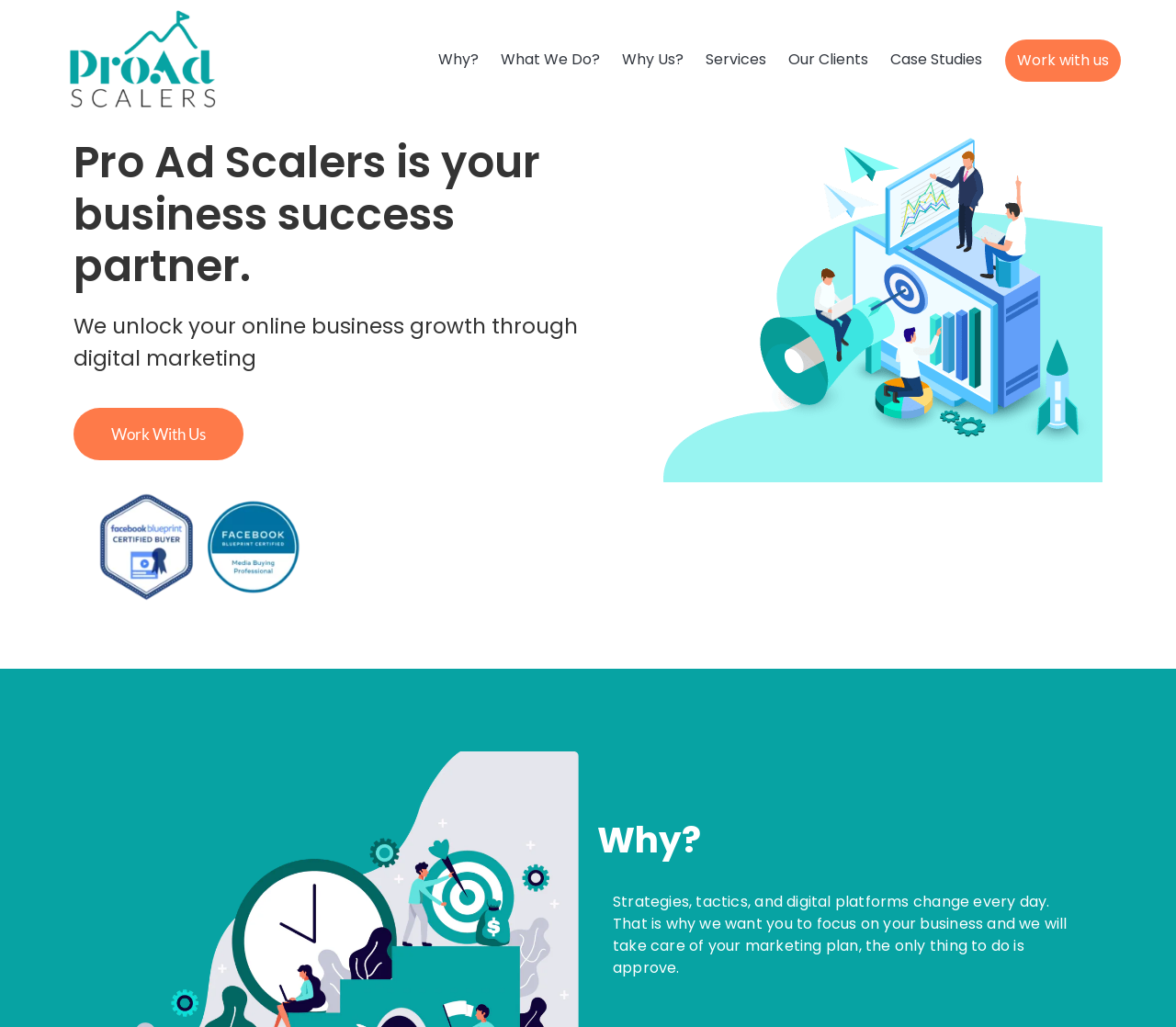Locate the bounding box coordinates of the element that should be clicked to execute the following instruction: "Click on the 'Work With Us' link".

[0.062, 0.397, 0.207, 0.448]